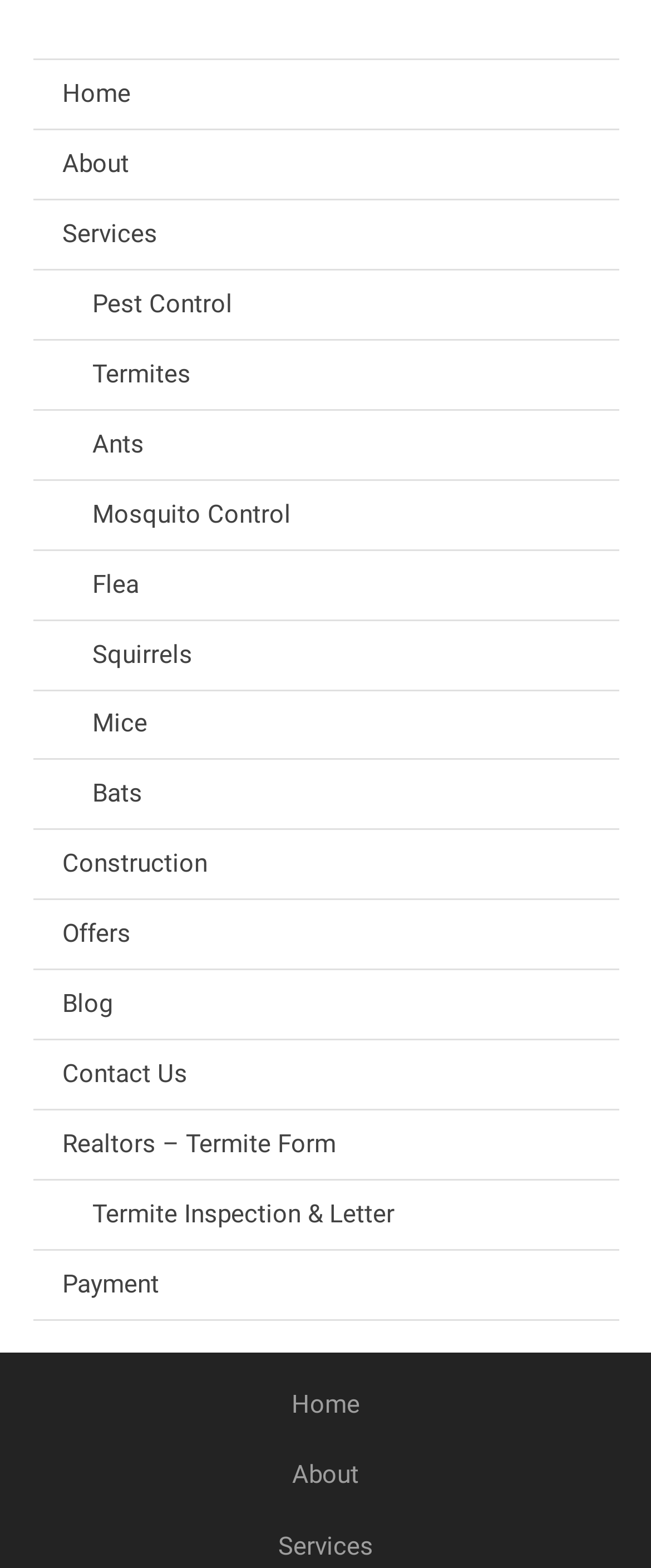Respond to the following question using a concise word or phrase: 
How many links are present in the top navigation bar?

12